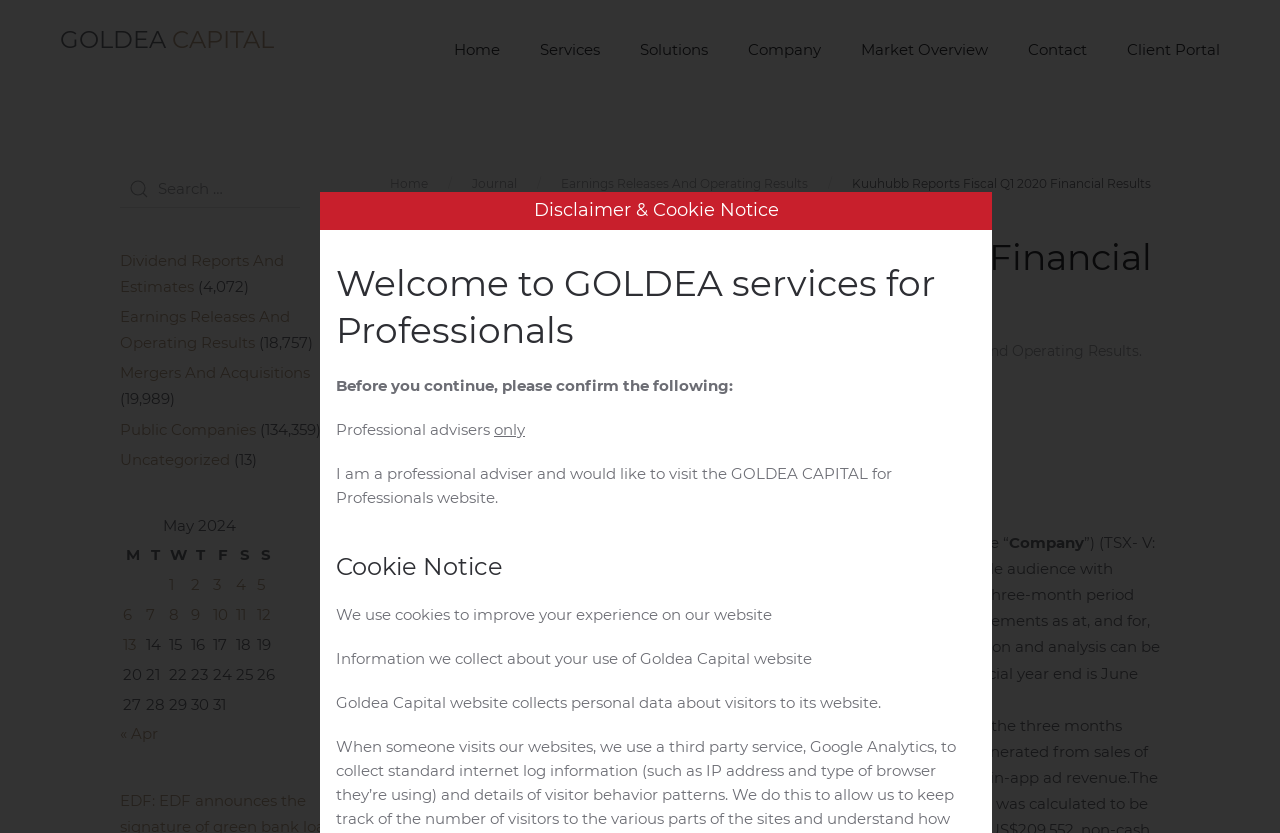Find the bounding box coordinates of the area to click in order to follow the instruction: "Search for something".

[0.094, 0.204, 0.234, 0.25]